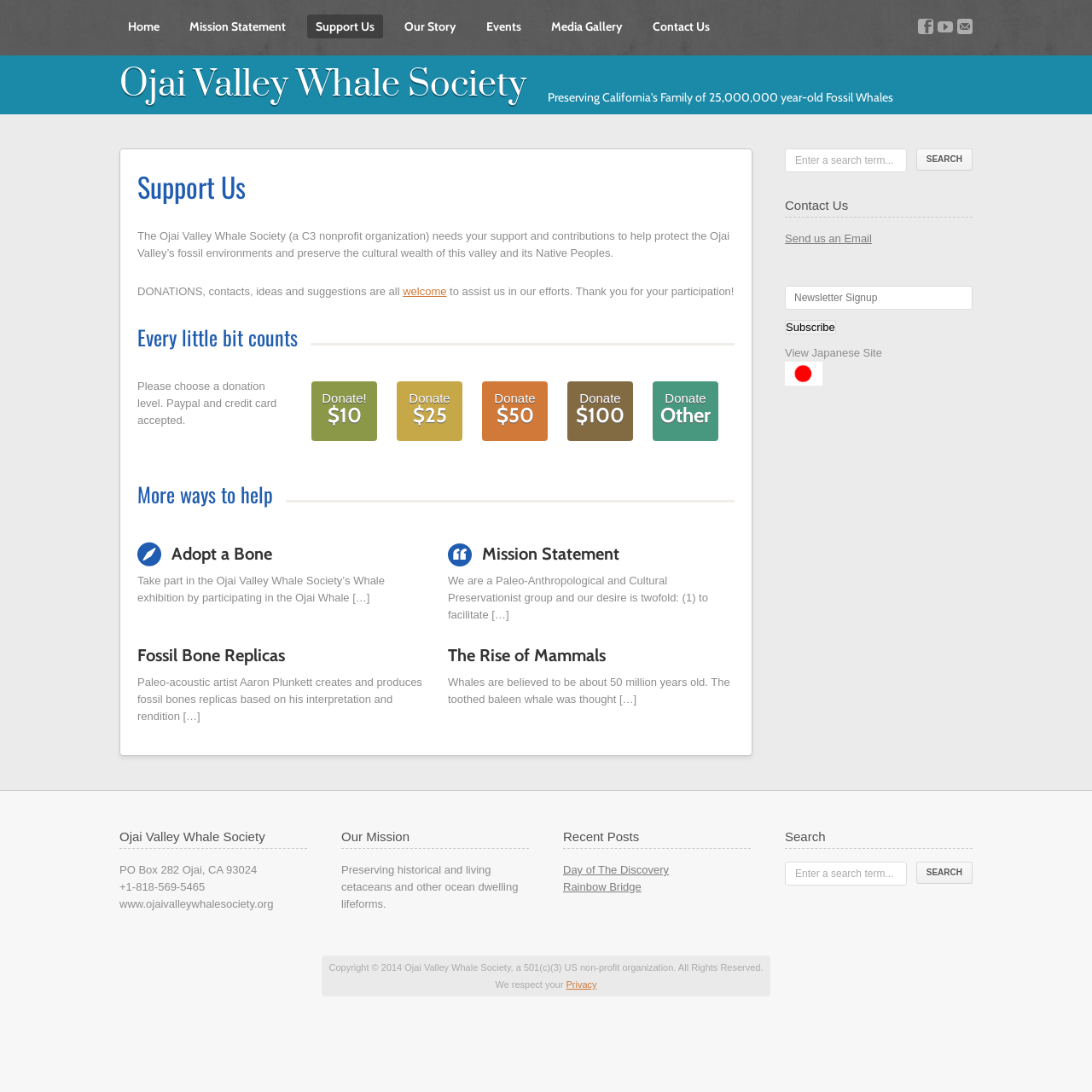What is the 'Adopt a Bone' program? Based on the screenshot, please respond with a single word or phrase.

Participating in the Ojai Whale exhibition